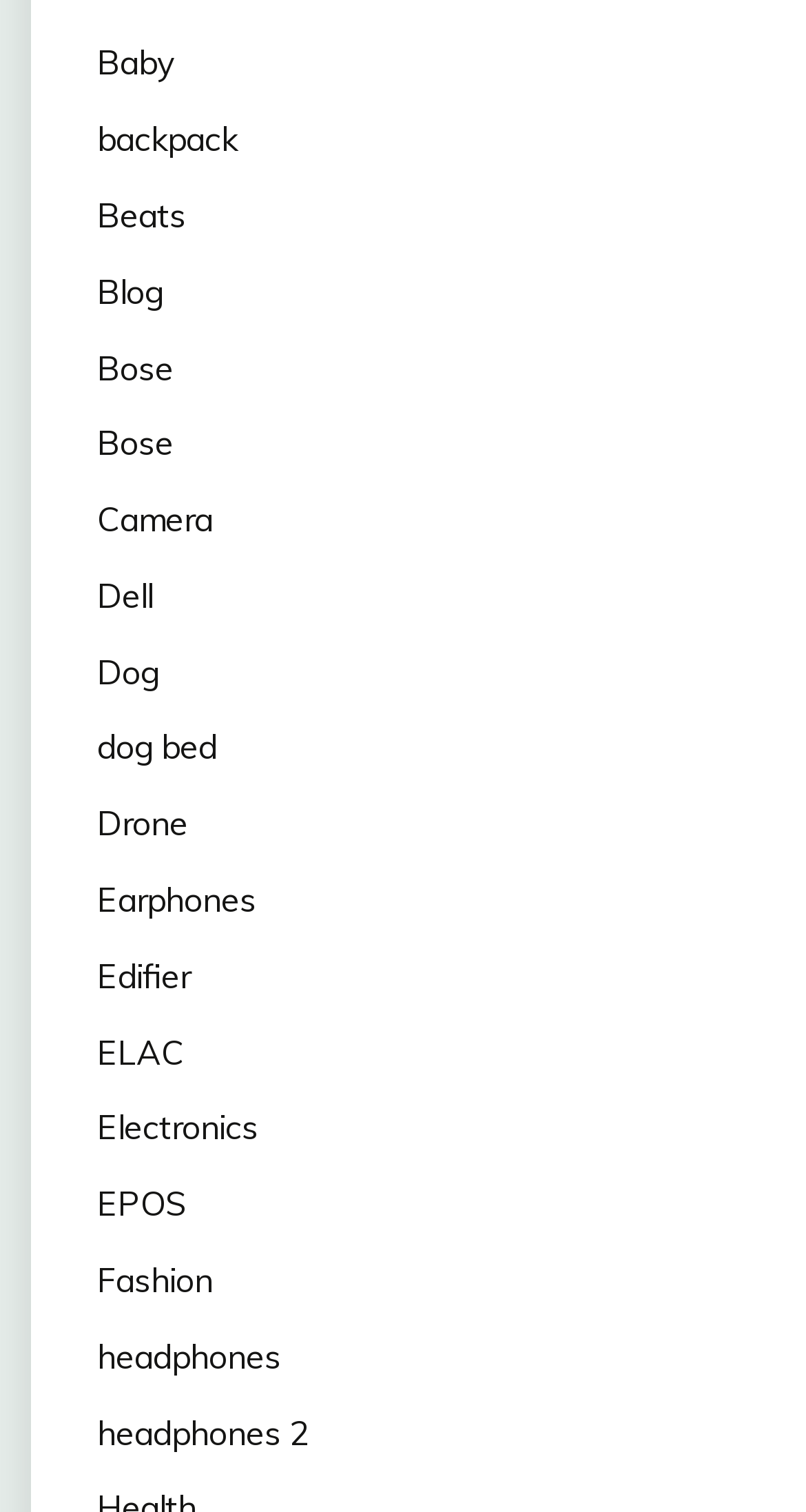Please answer the following query using a single word or phrase: 
How many categories are related to audio products?

5